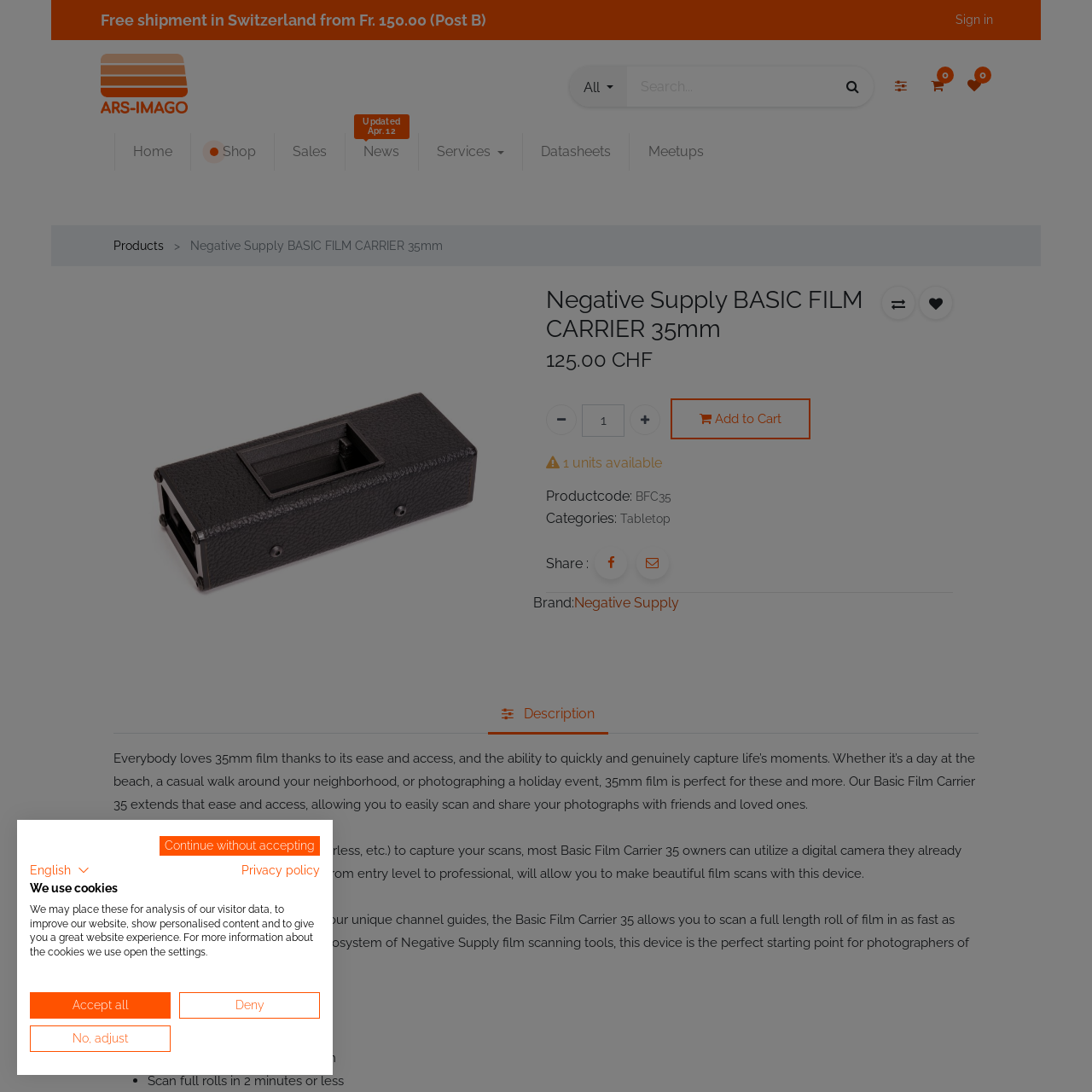Using details from the image, please answer the following question comprehensively:
What is the product code of the Negative Supply BASIC FILM CARRIER 35mm?

The product code can be found in the product description section, where it is stated as 'Productcode: BFC35'.